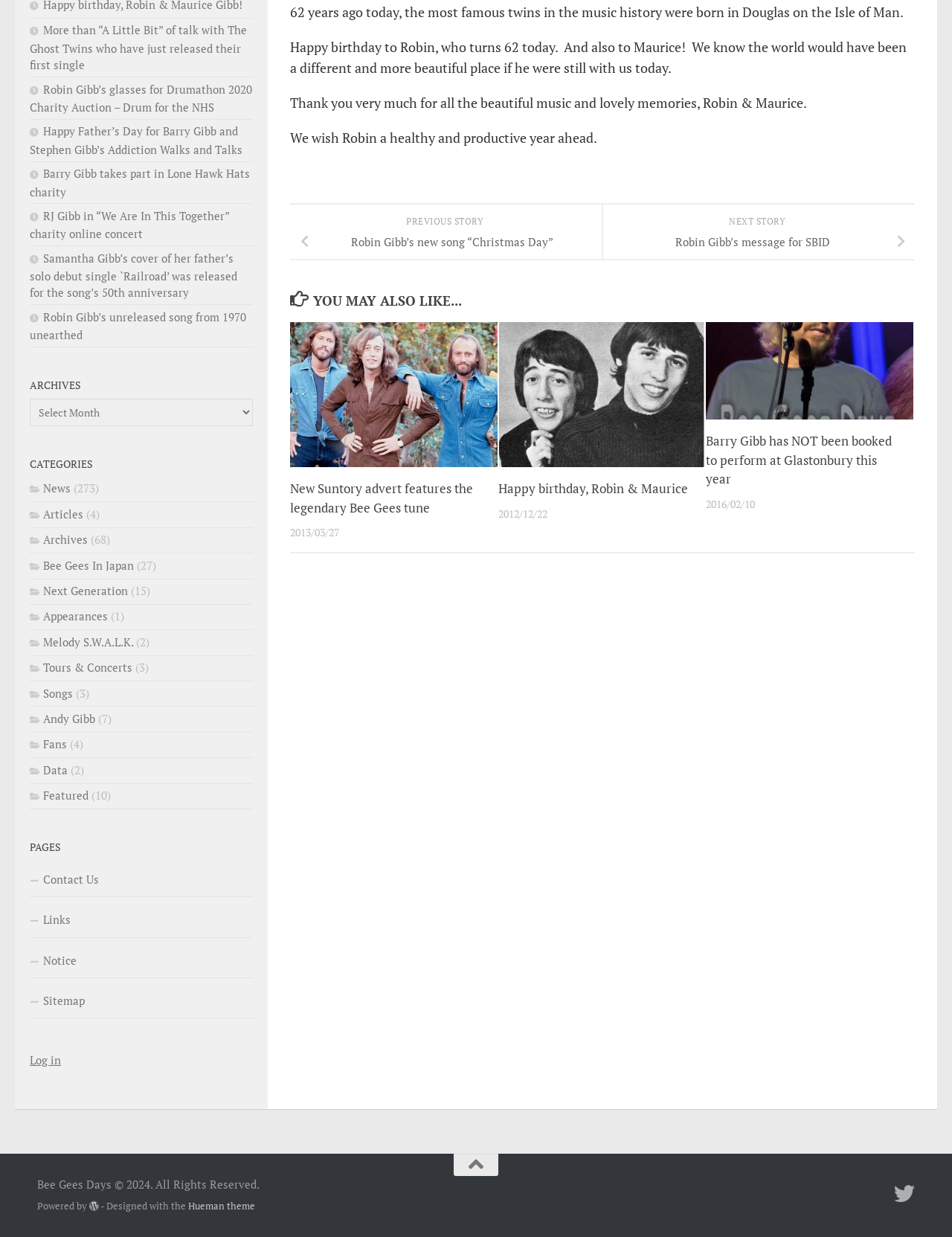Determine the bounding box coordinates of the UI element described by: "Robin Gibb’s message for SBID".

[0.633, 0.186, 0.961, 0.205]